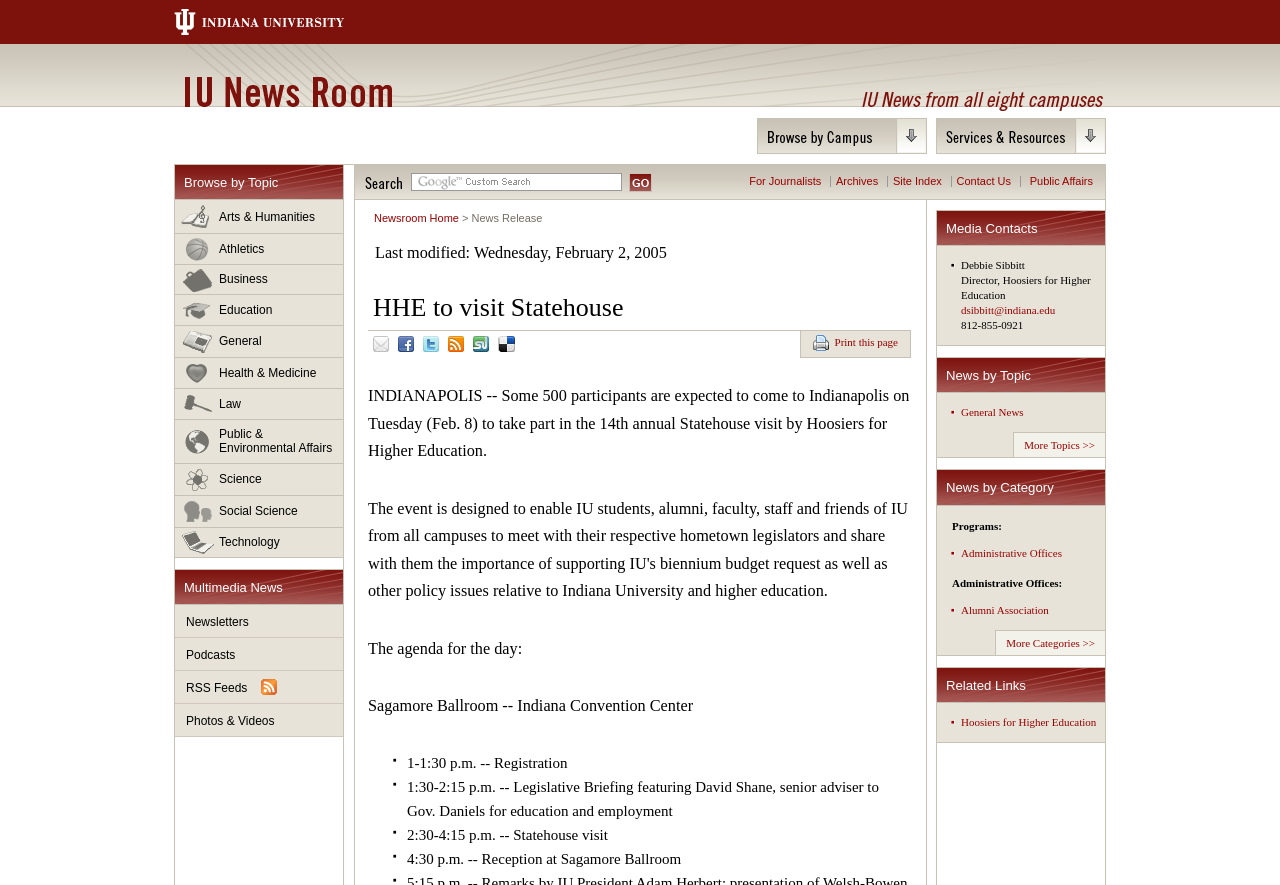Give a one-word or short-phrase answer to the following question: 
Who is the senior adviser to Gov. Daniels for education and employment?

David Shane